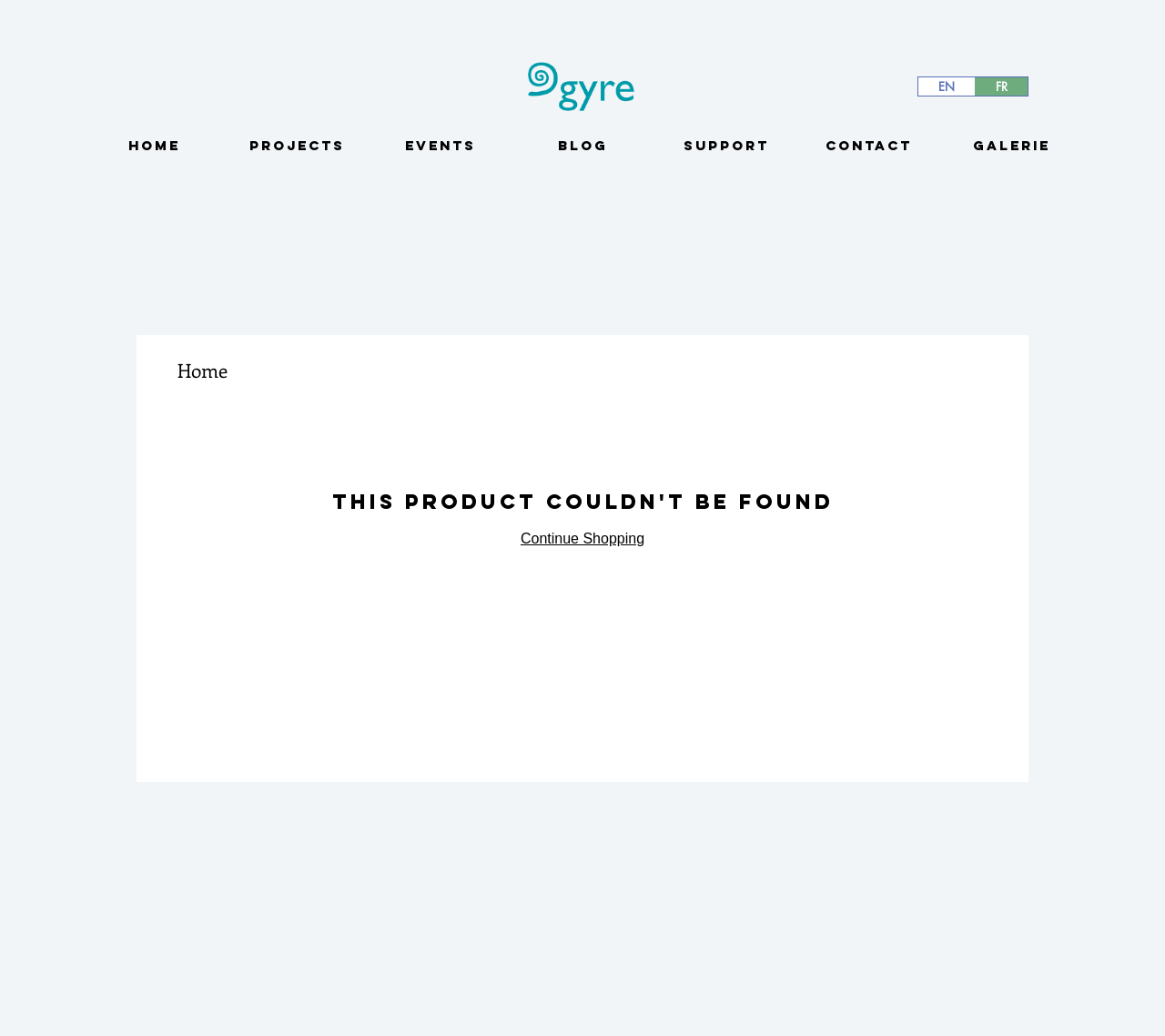How many buttons are there in the language selector? Analyze the screenshot and reply with just one word or a short phrase.

2